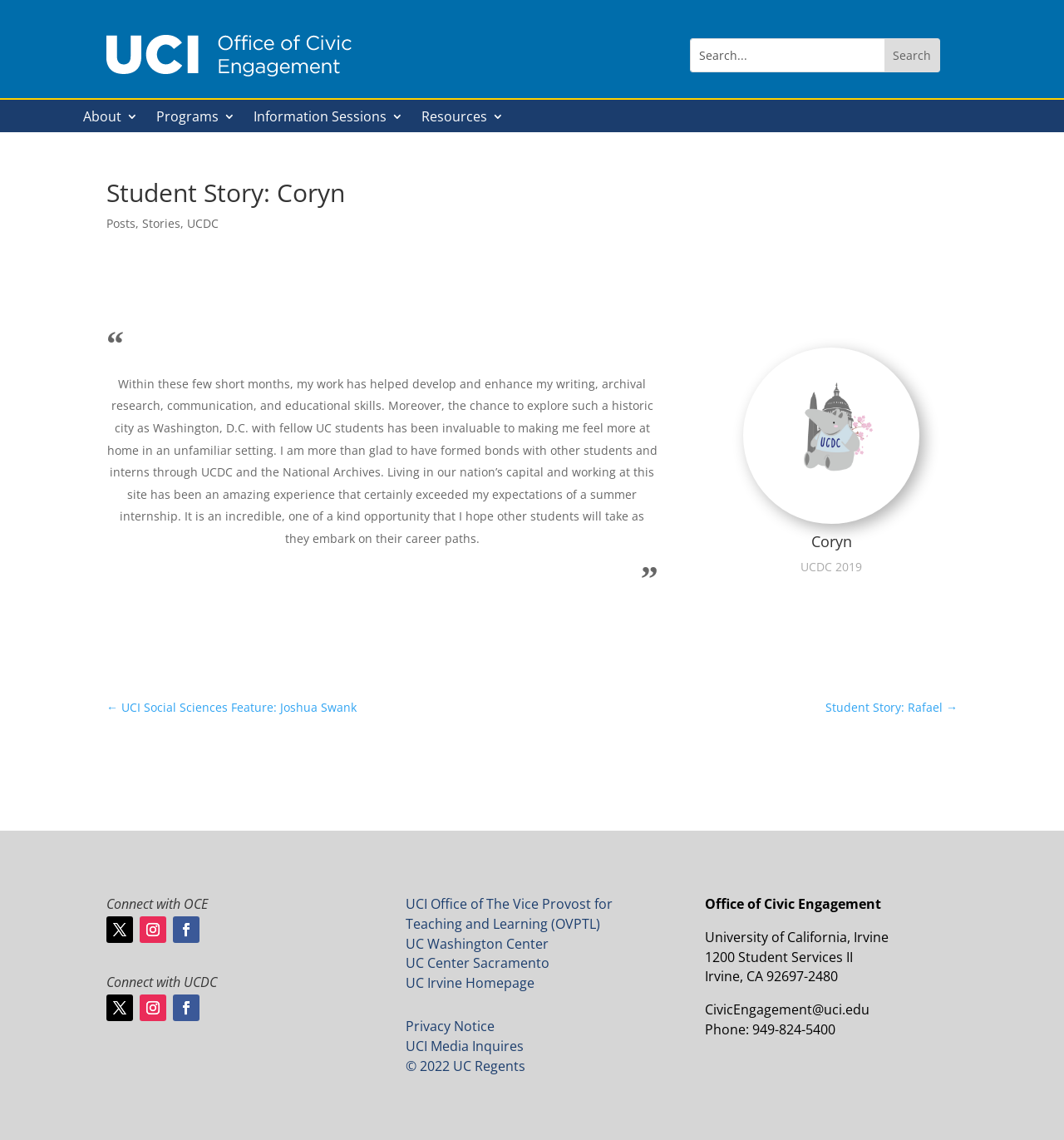How can someone contact the Office of Civic Engagement?
Carefully examine the image and provide a detailed answer to the question.

The contact information for the Office of Civic Engagement can be found in the footer section of the webpage, which provides the email address as CivicEngagement@uci.edu and the phone number as 949-824-5400.